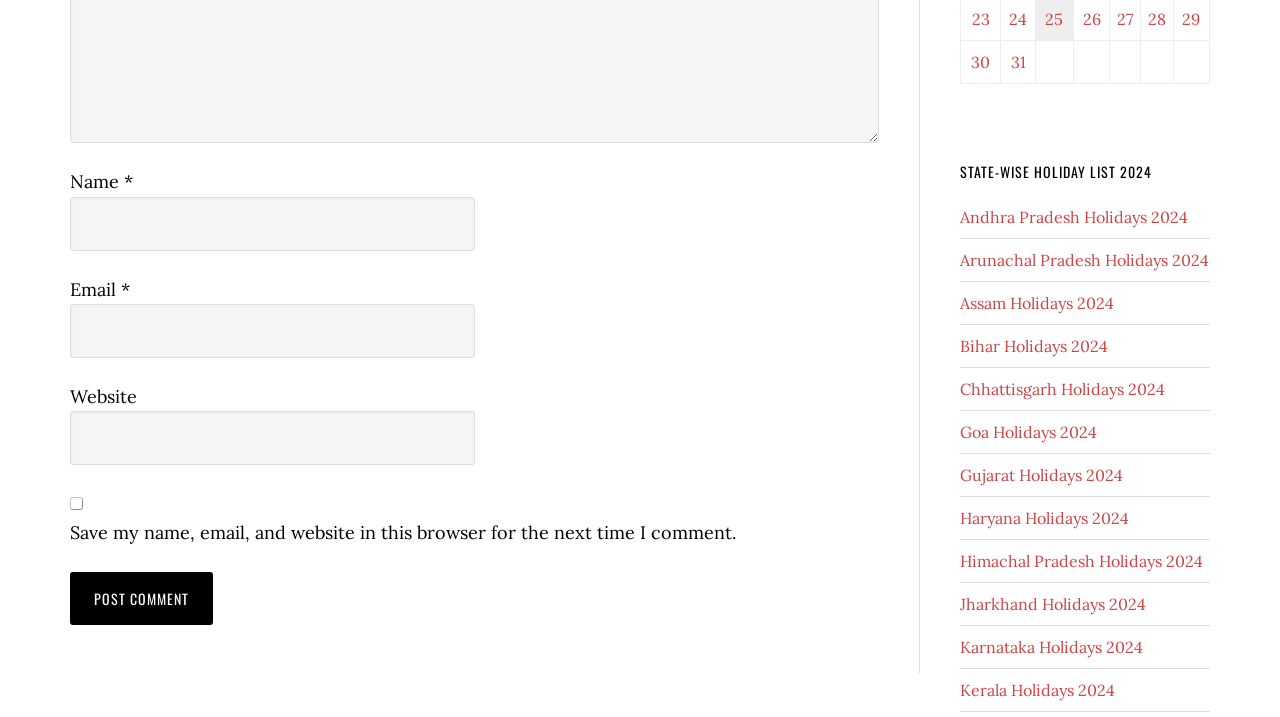Provide the bounding box coordinates of the section that needs to be clicked to accomplish the following instruction: "Click the Andhra Pradesh Holidays 2024 link."

[0.75, 0.289, 0.928, 0.317]